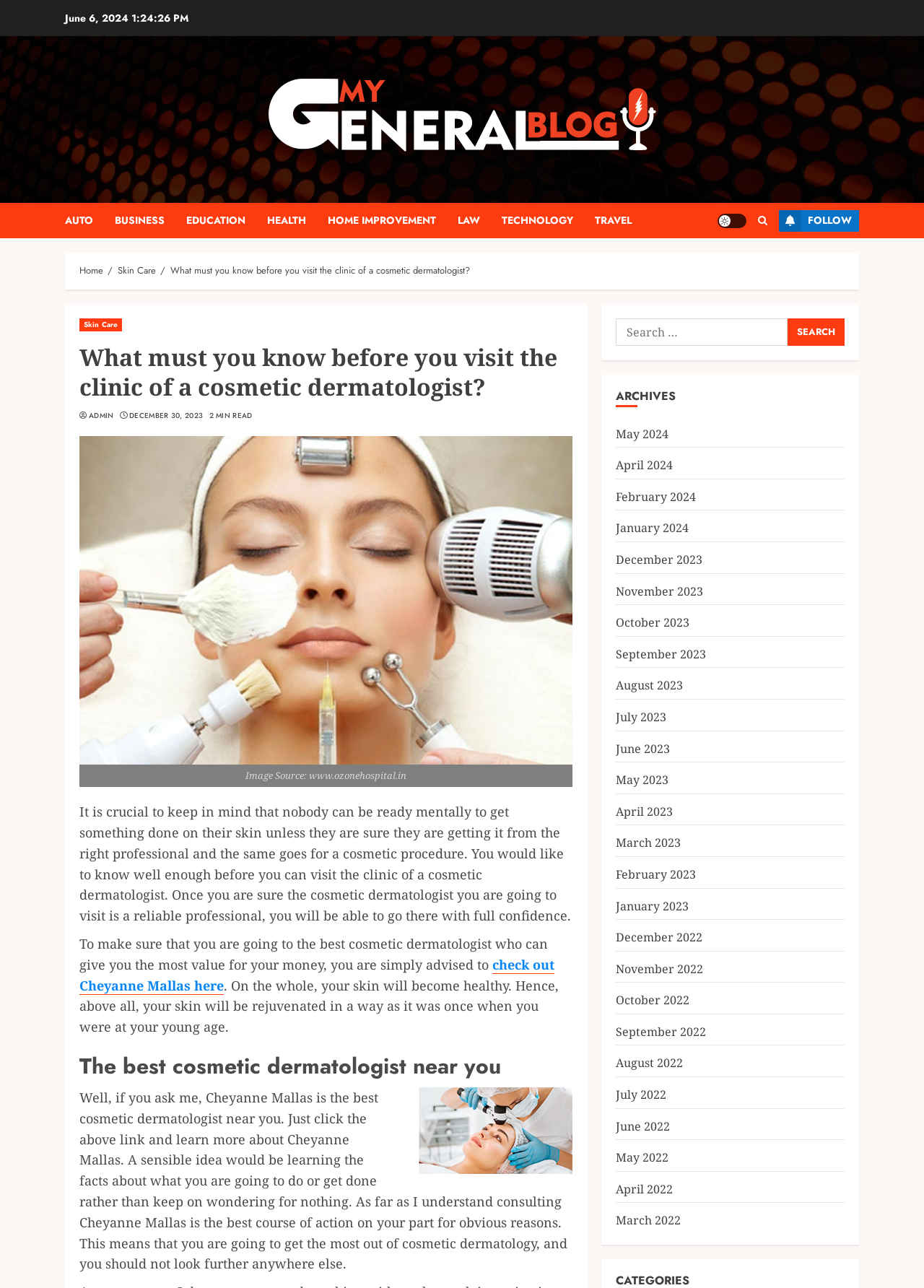Give a one-word or short phrase answer to this question: 
What is the purpose of the search box?

To search for content